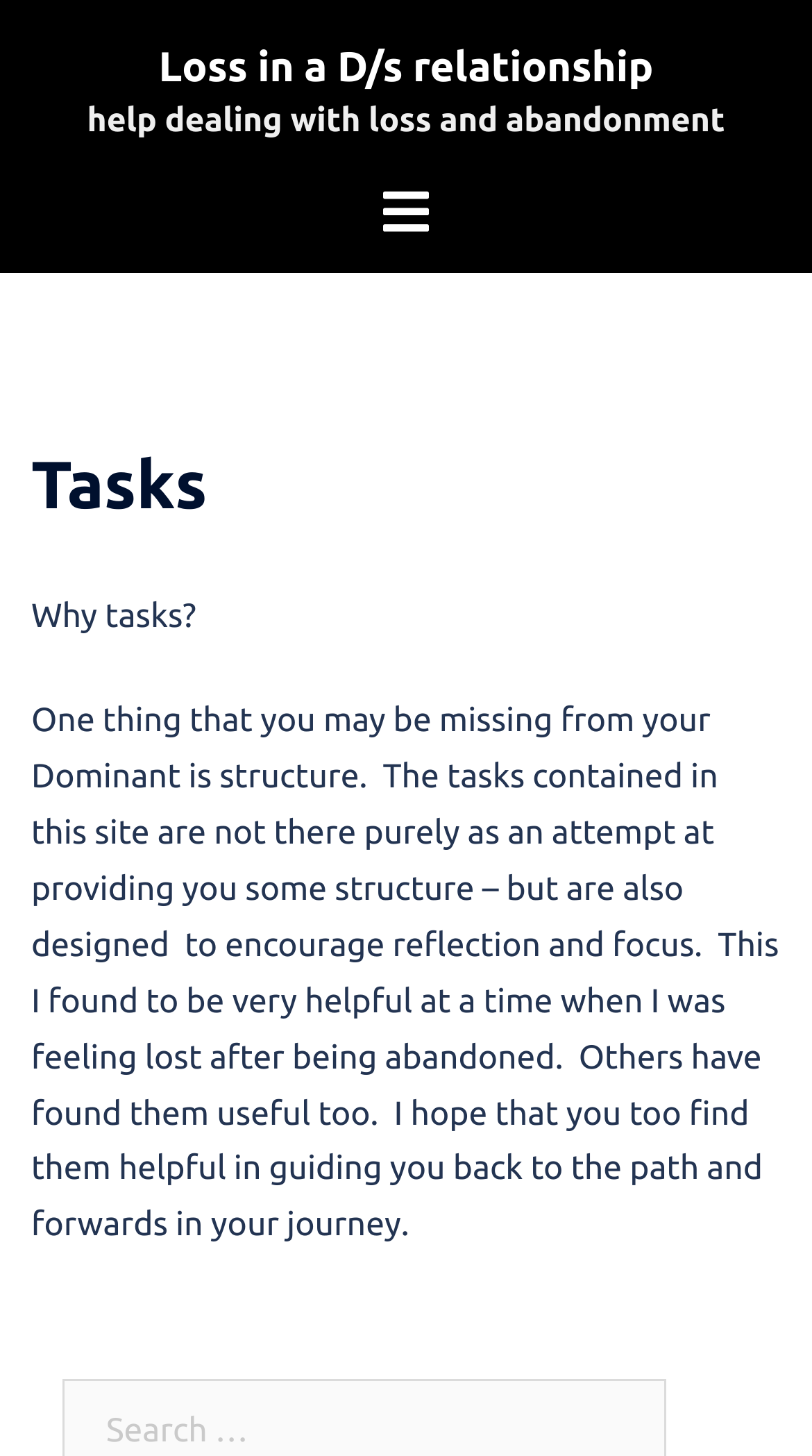Please reply to the following question with a single word or a short phrase:
What is the topic of the article?

Loss in a D/s relationship